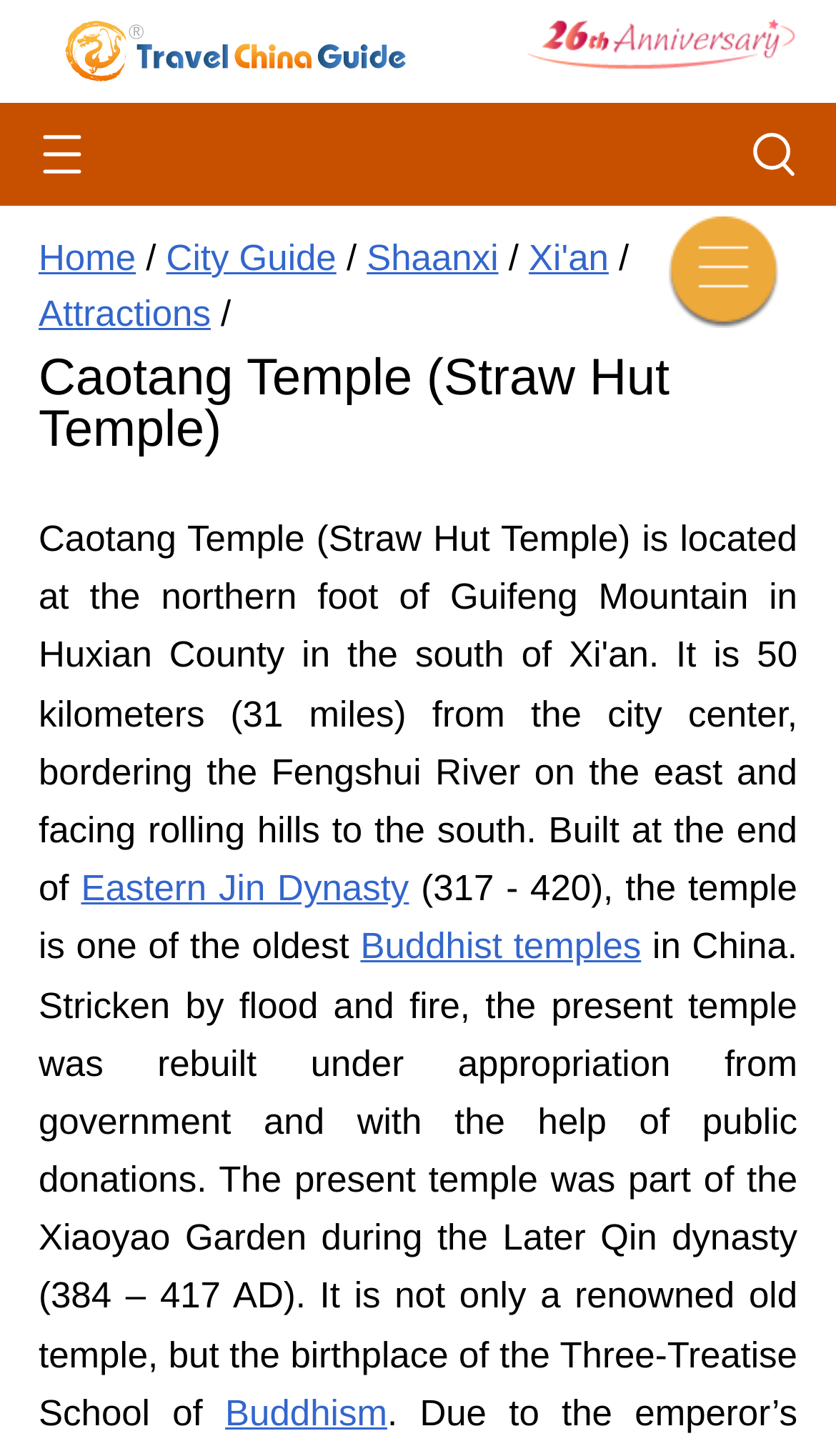Detail the webpage's structure and highlights in your description.

The webpage is about Caotang Temple, also known as Straw Hut Temple, located in Xi'an. At the top, there are two links on the left and right sides, respectively. Below them, there is a navigation menu with links to "Home", "City Guide", "Shaanxi", and "Xi'an", separated by slashes. 

The main content of the webpage starts with a heading "Caotang Temple (Straw Hut Temple)" followed by a paragraph of text that describes the temple's history. The text mentions that the temple was built during the Eastern Jin Dynasty (317-420) and is one of the oldest Buddhist temples in China. It also explains that the temple was rebuilt after being damaged by flood and fire, with the help of government appropriation and public donations. 

There are two links within the paragraph, one to "Eastern Jin Dynasty" and another to "Buddhist temples". The text also mentions that the temple is the birthplace of the Three-Treatise School of Buddhism, with a link to "Buddhism".